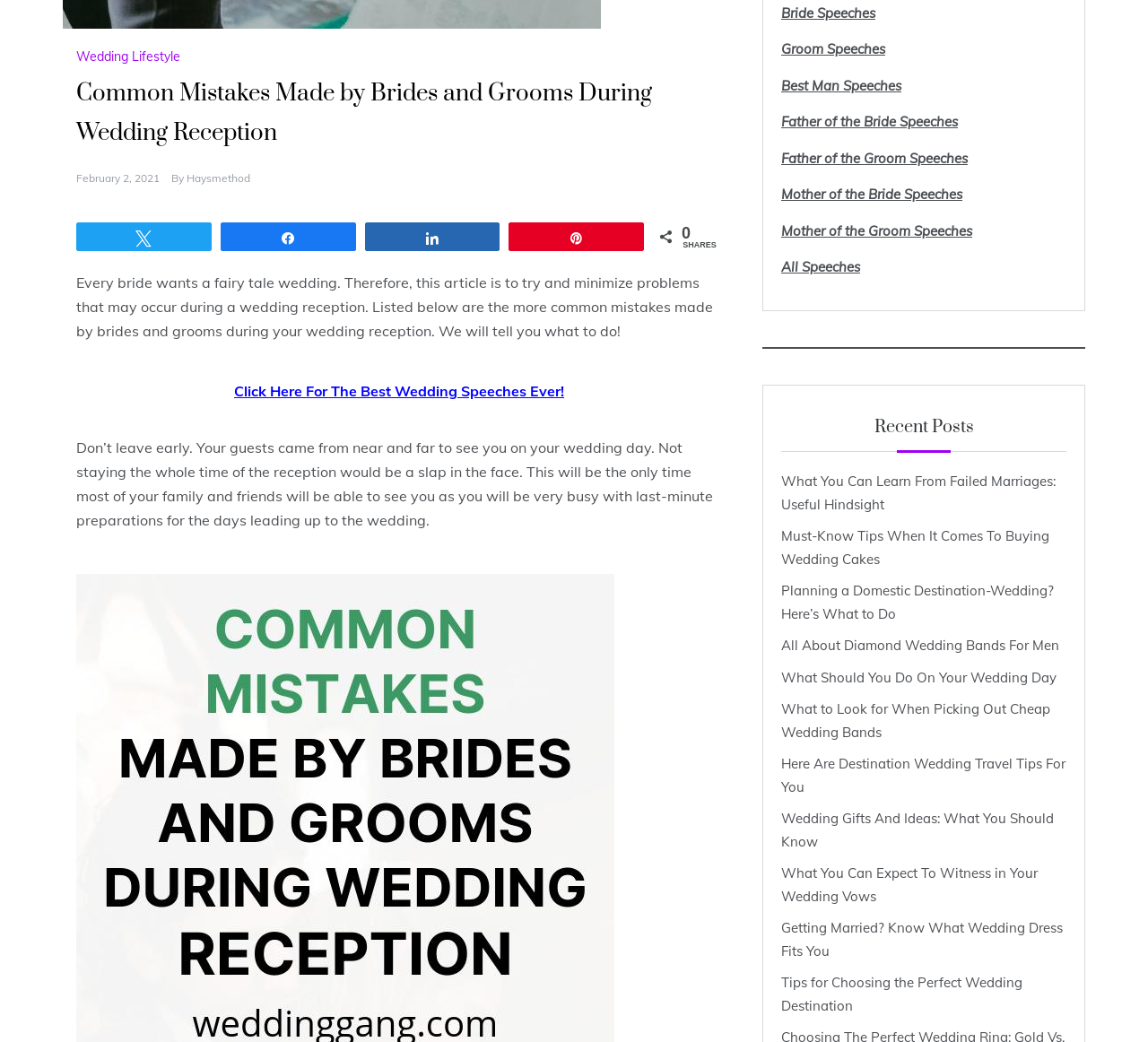Give a one-word or short-phrase answer to the following question: 
What is the purpose of the article?

To minimize wedding reception problems